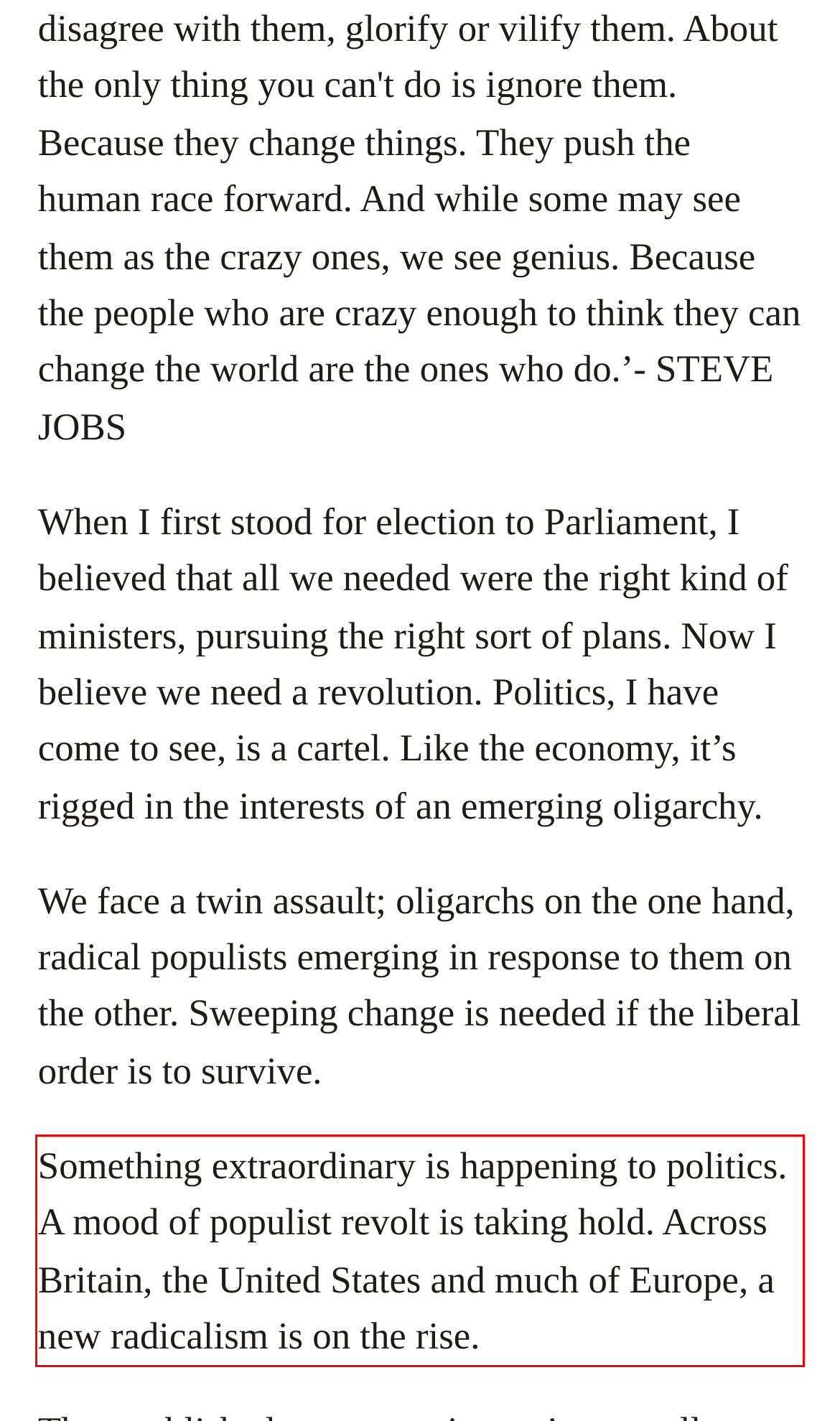Perform OCR on the text inside the red-bordered box in the provided screenshot and output the content.

Something extraordinary is happening to politics. A mood of populist revolt is taking hold. Across Britain, the United States and much of Europe, a new radicalism is on the rise.